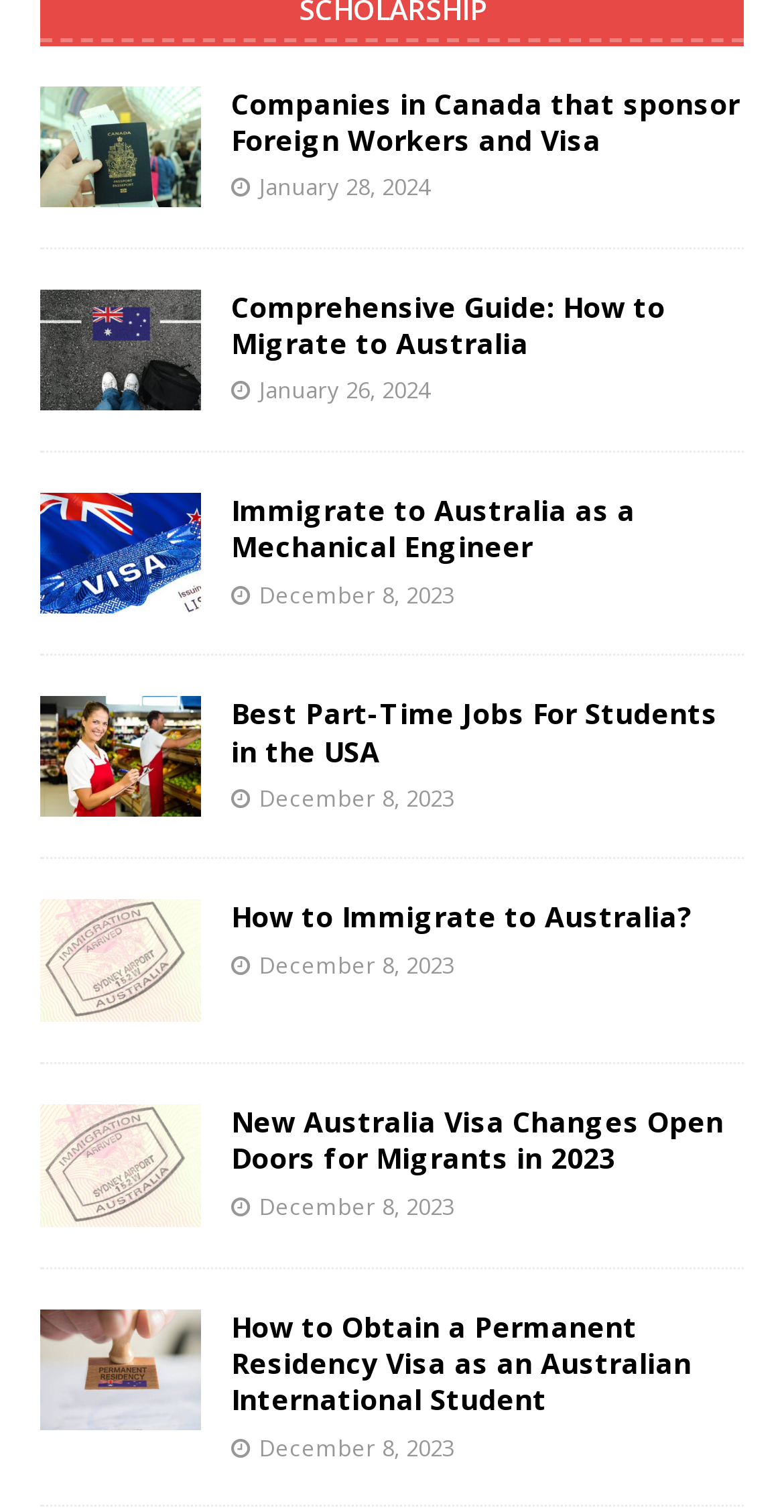Please provide a brief answer to the question using only one word or phrase: 
What is the topic of the first article?

Foreign Workers and Visa